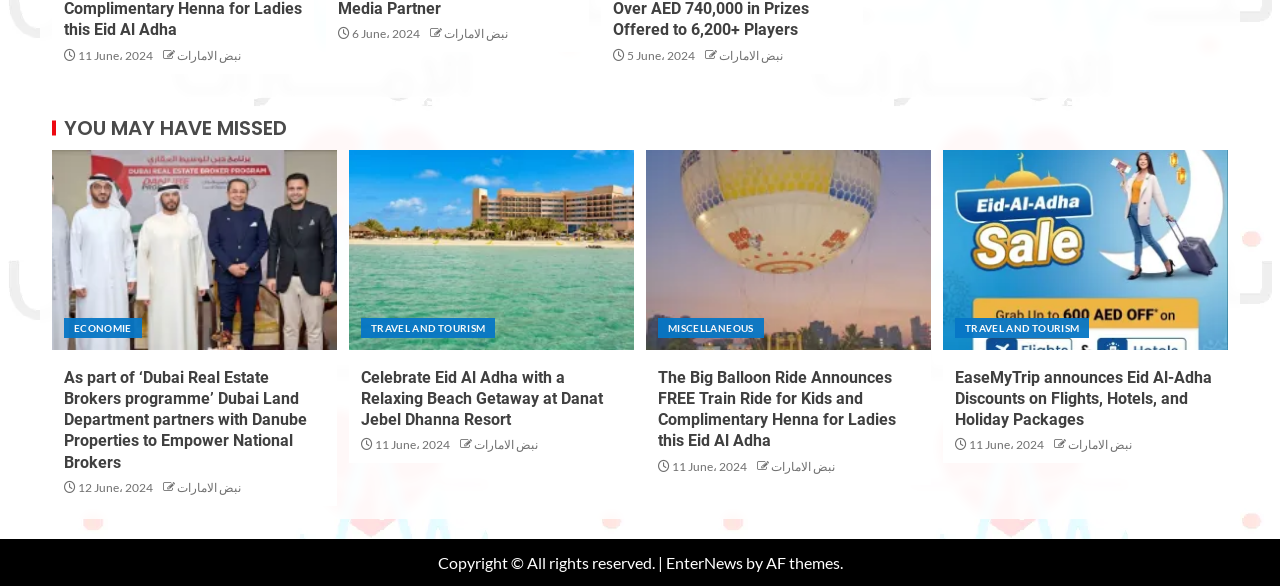Predict the bounding box of the UI element that fits this description: "نبض الامارات".

[0.602, 0.783, 0.652, 0.808]